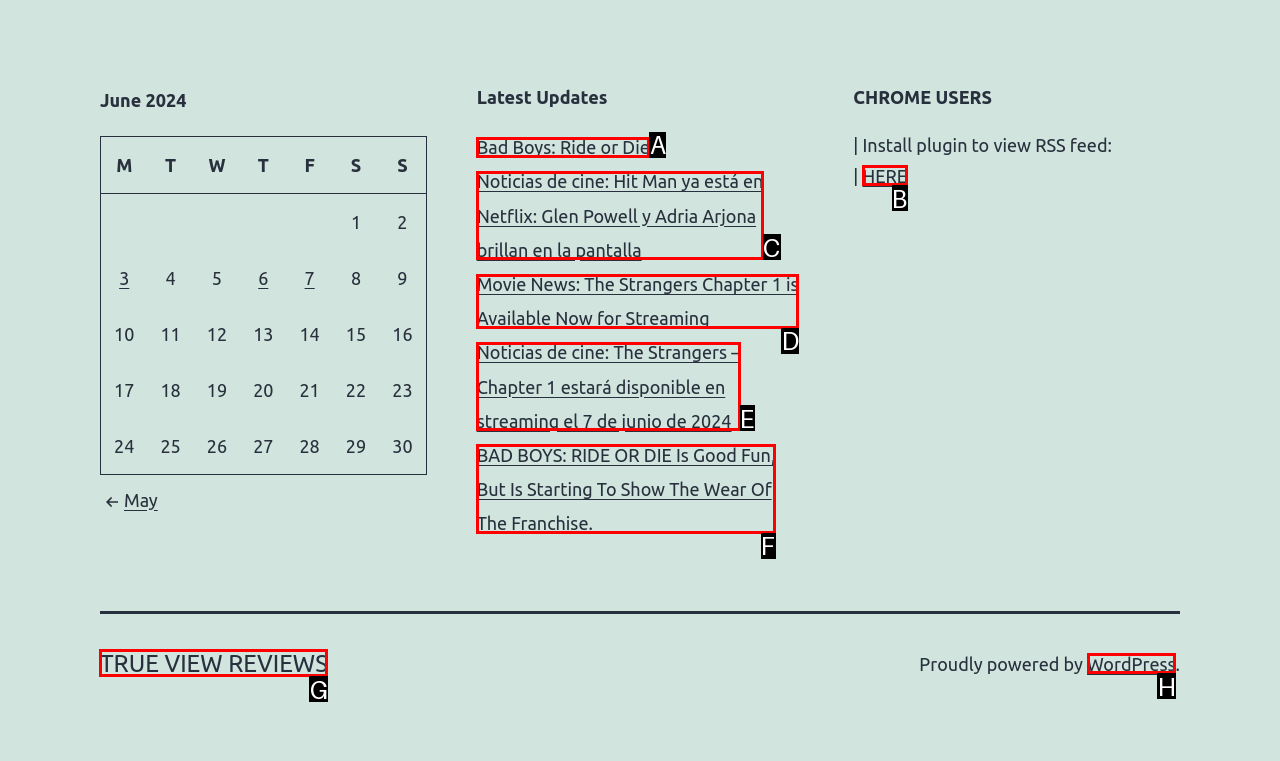Tell me which one HTML element I should click to complete the following task: Visit TRUE VIEW REVIEWS
Answer with the option's letter from the given choices directly.

G